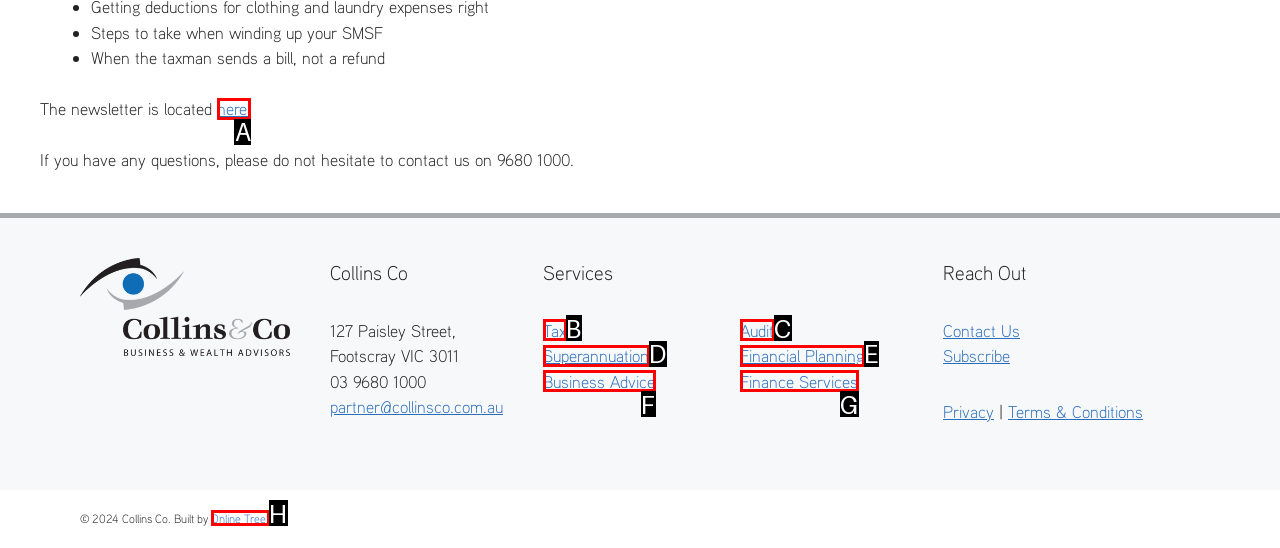From the available options, which lettered element should I click to complete this task: Click on 'here' to access the newsletter?

A